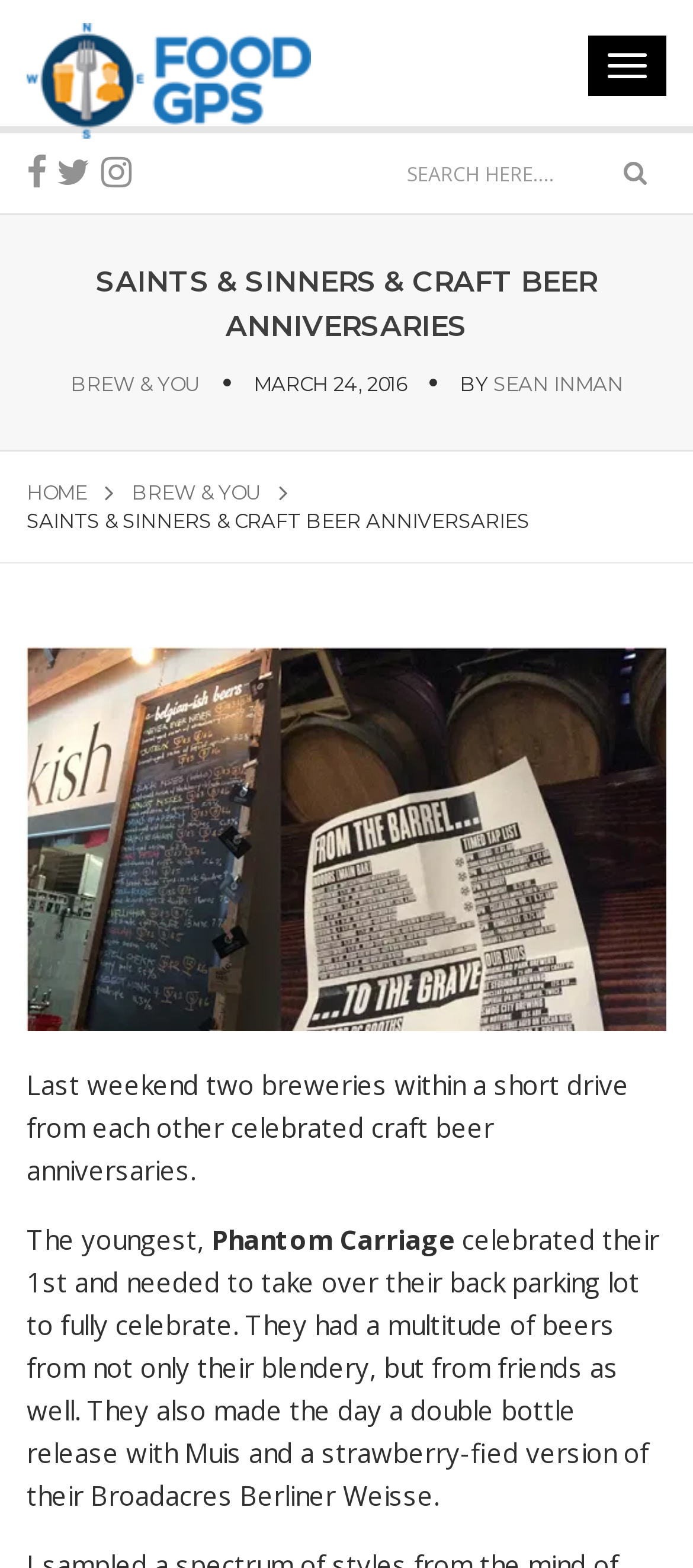Identify the bounding box coordinates of the HTML element based on this description: "Home".

[0.038, 0.306, 0.126, 0.322]